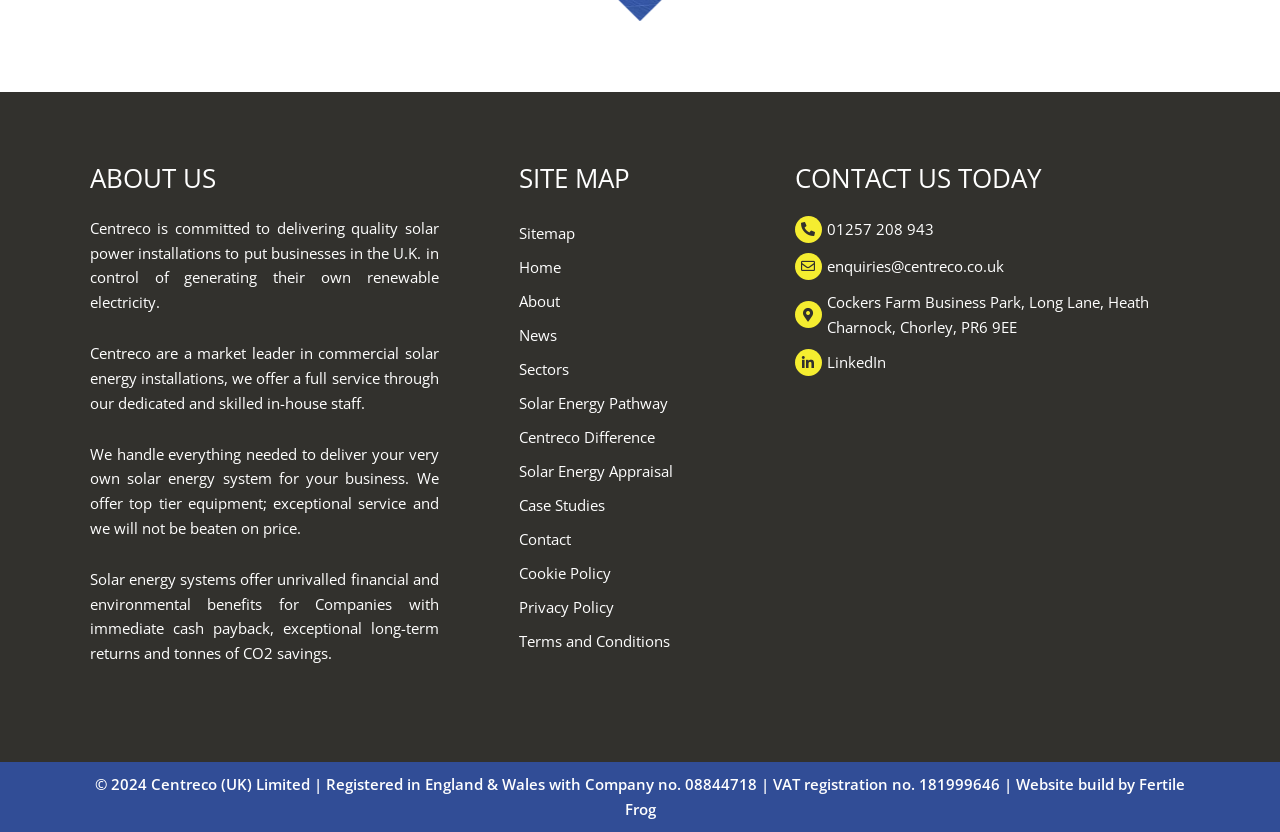Please determine the bounding box coordinates for the element that should be clicked to follow these instructions: "View Sitemap".

[0.405, 0.259, 0.605, 0.3]